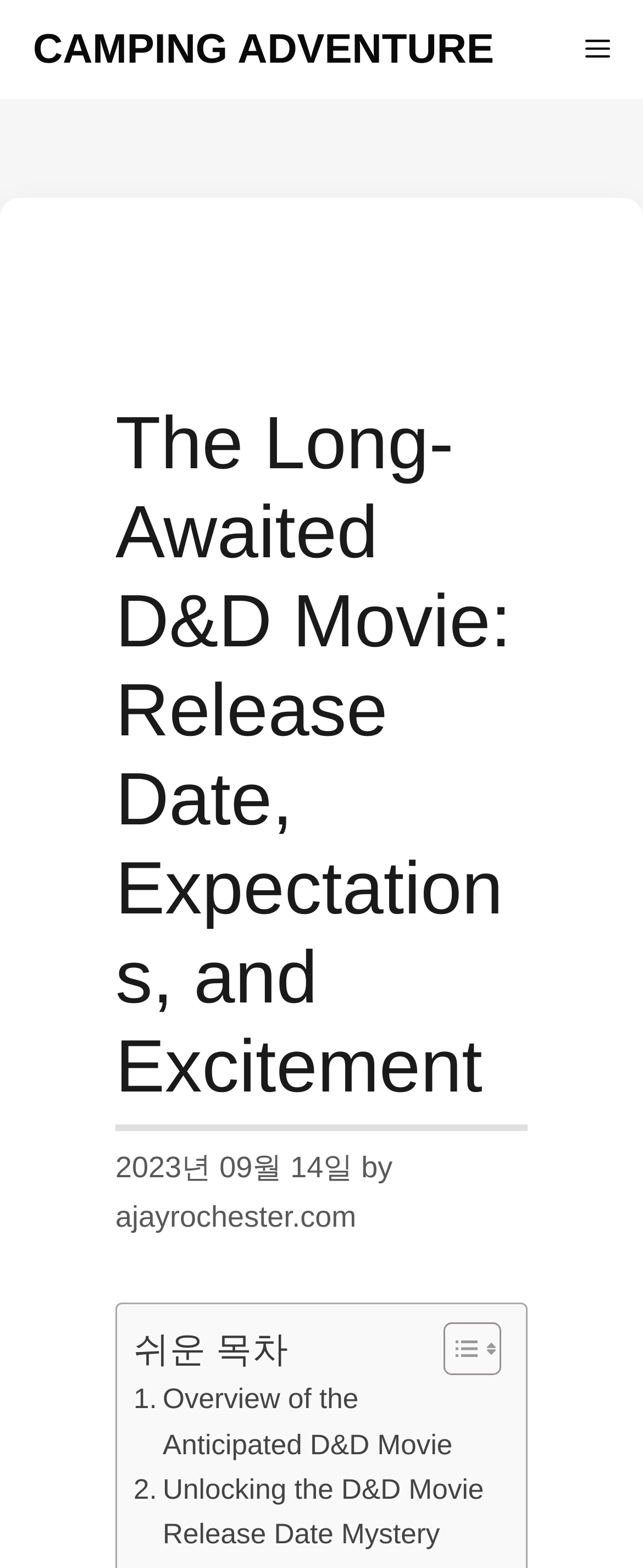Based on the image, please respond to the question with as much detail as possible:
What is the release year of the D&D movie?

I found the release year by looking at the time element on the webpage, which says '2023년 09월 14일'. This indicates that the release year of the D&D movie is 2023.